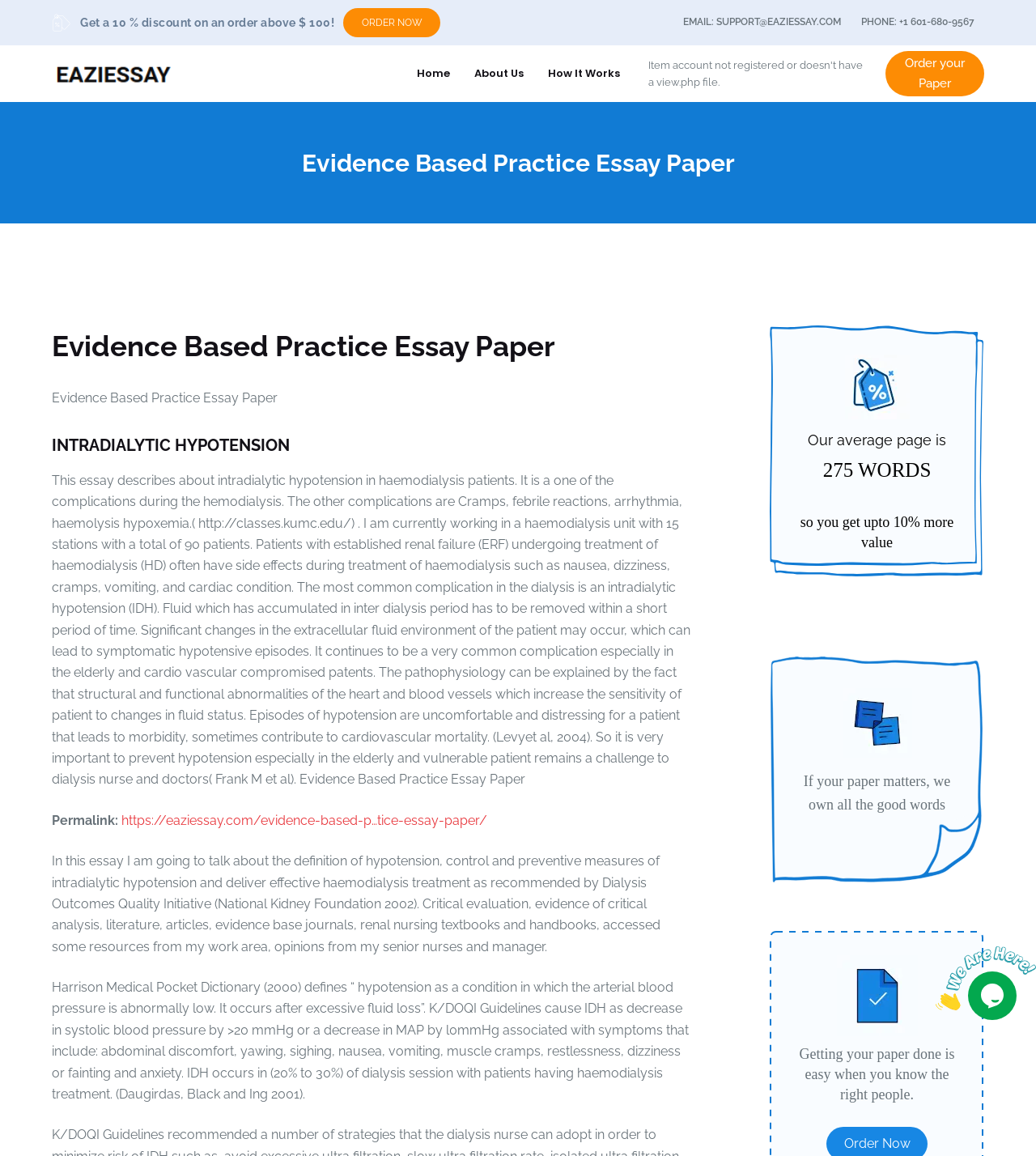Please determine the bounding box coordinates of the element to click in order to execute the following instruction: "Click on the Skip to content link". The coordinates should be four float numbers between 0 and 1, specified as [left, top, right, bottom].

[0.0, 0.0, 0.031, 0.014]